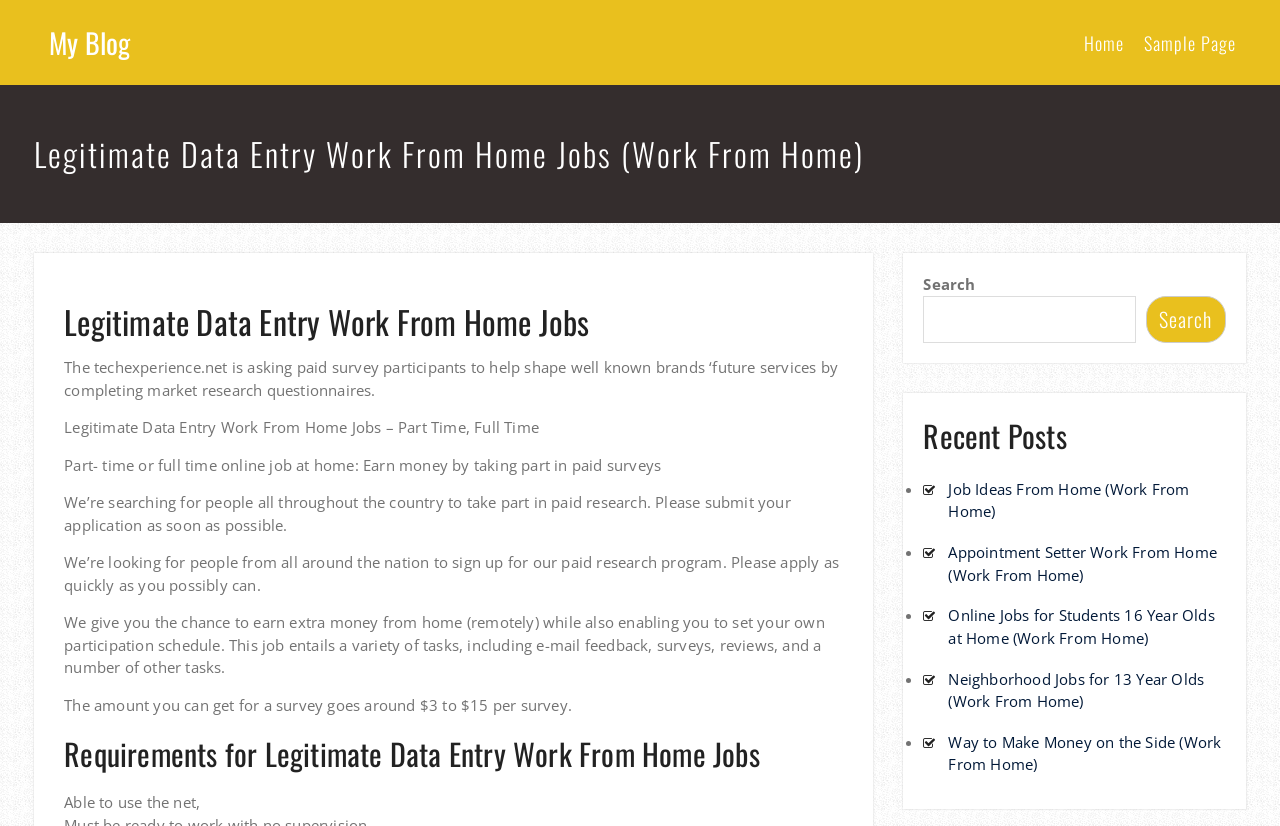Please determine the bounding box coordinates, formatted as (top-left x, top-left y, bottom-right x, bottom-right y), with all values as floating point numbers between 0 and 1. Identify the bounding box of the region described as: Sample Page

[0.894, 0.036, 0.965, 0.084]